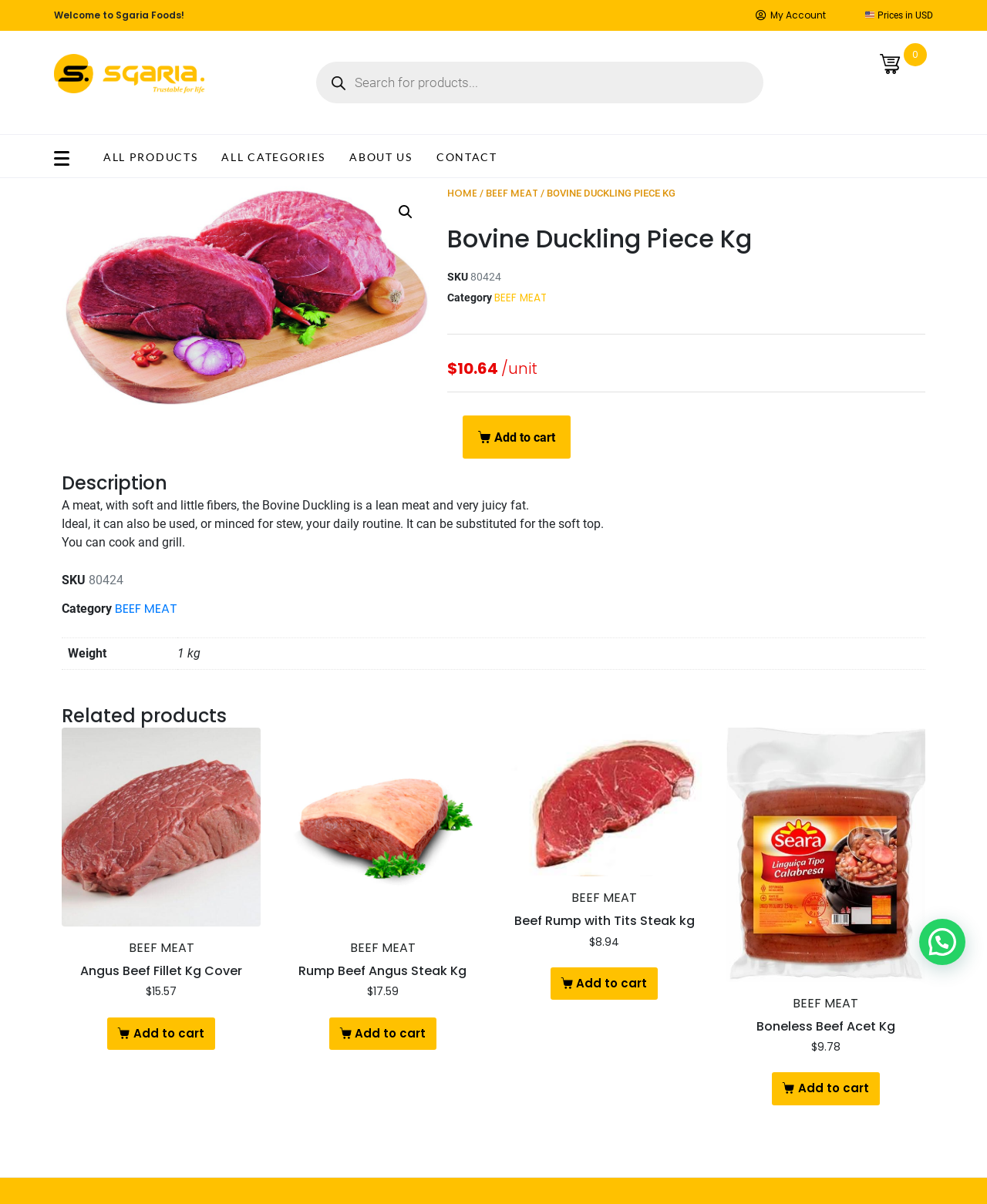Look at the image and give a detailed response to the following question: What is the price of Bovine Duckling Piece Kg?

The price of Bovine Duckling Piece Kg can be found in the product details section, where it is listed as '$10.64/unit'.